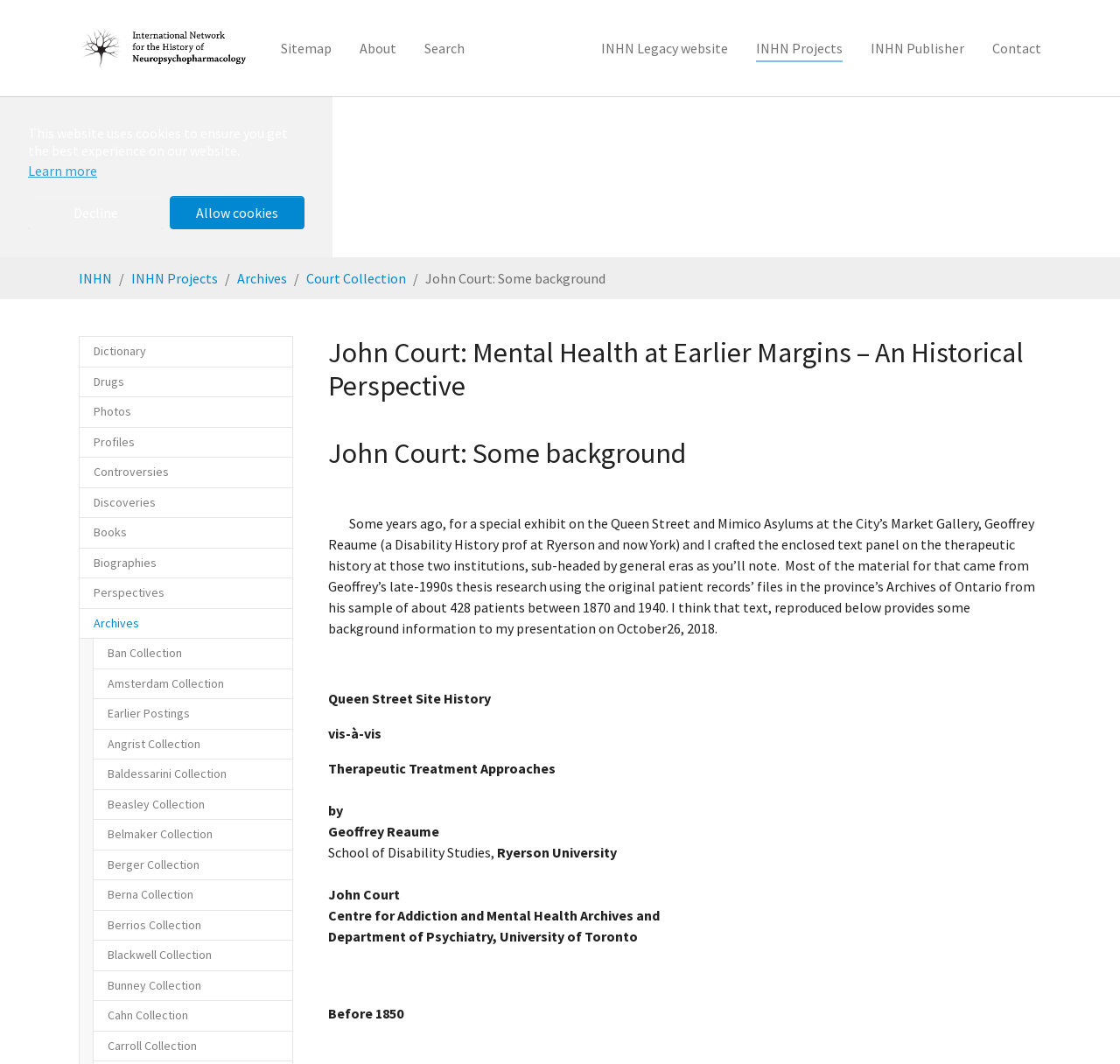Determine the bounding box coordinates of the clickable area required to perform the following instruction: "search for something". The coordinates should be represented as four float numbers between 0 and 1: [left, top, right, bottom].

[0.367, 0.029, 0.428, 0.062]